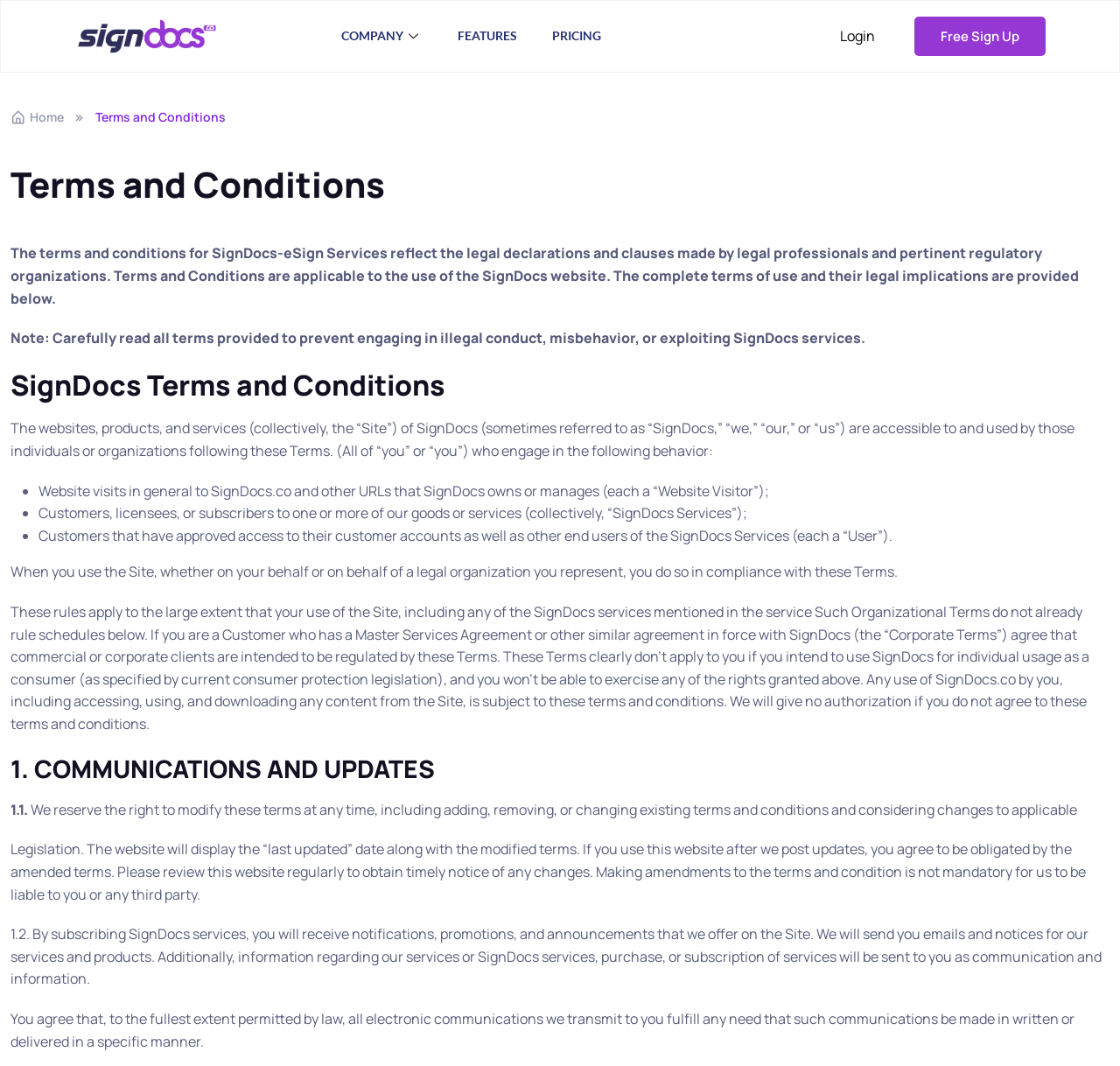Provide a brief response in the form of a single word or phrase:
What is the purpose of the SignDocs website?

eSign Services